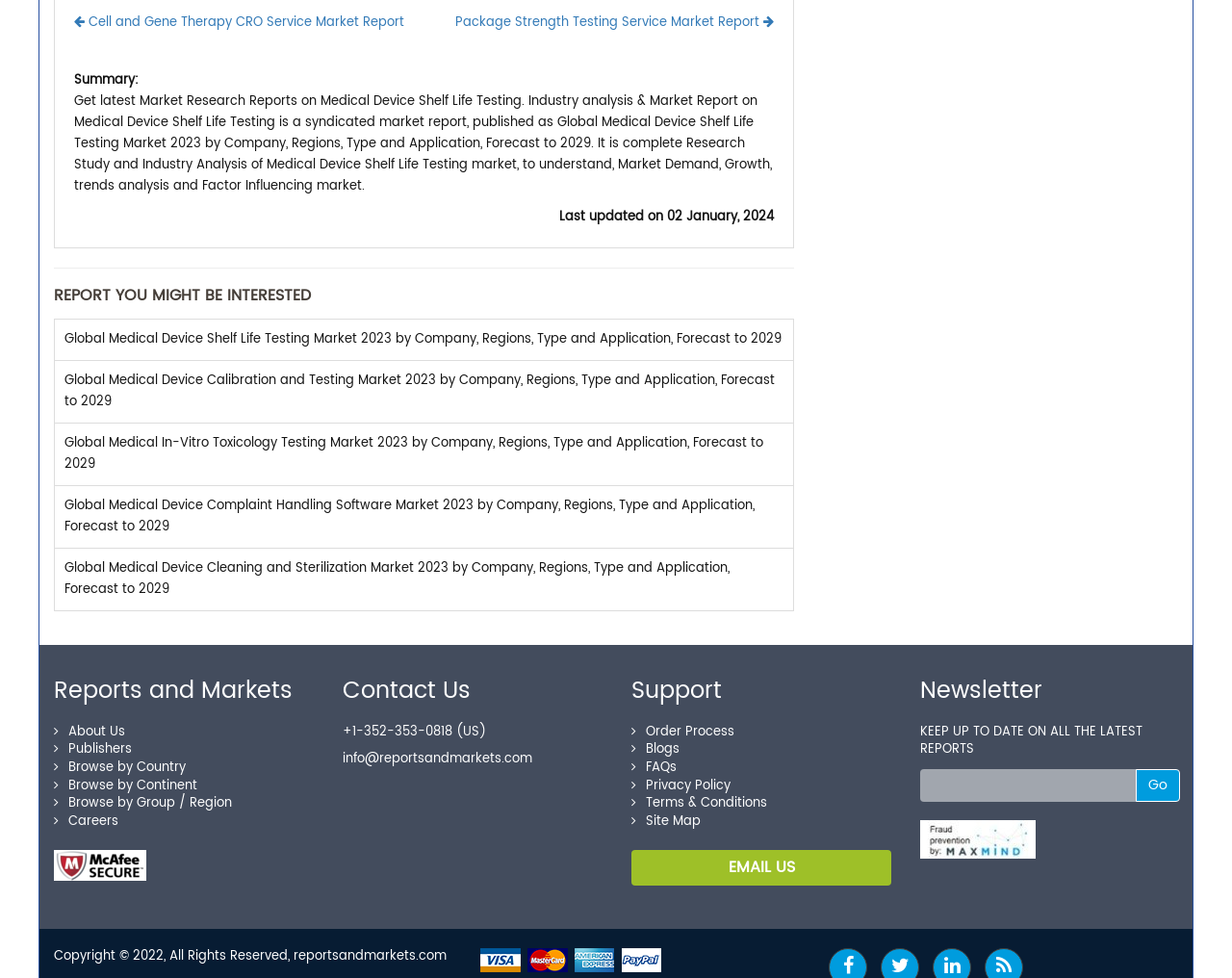Determine the bounding box coordinates of the clickable region to follow the instruction: "Contact us via phone".

[0.278, 0.738, 0.395, 0.759]